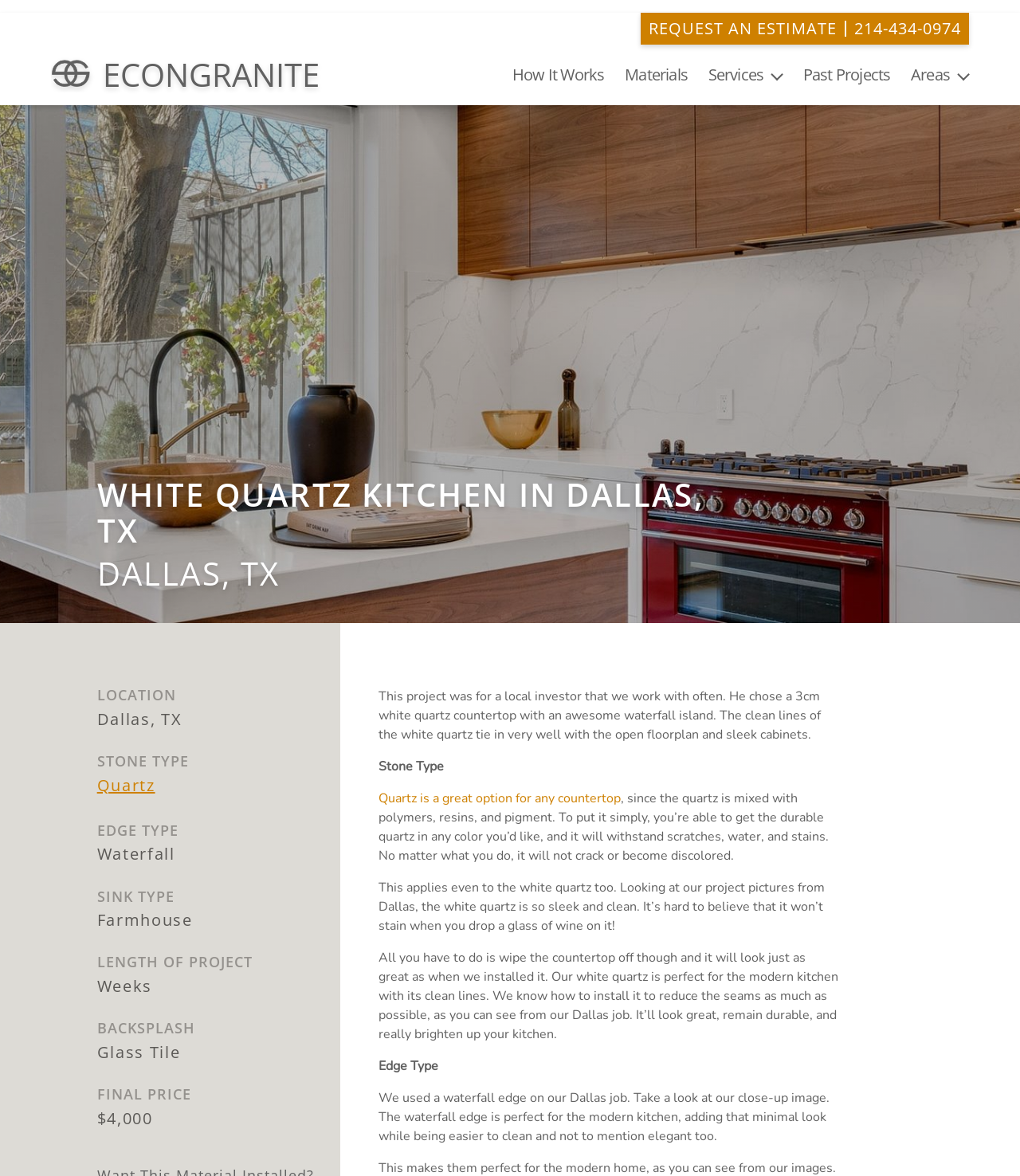What type of stone was used for the countertop?
Please provide a single word or phrase based on the screenshot.

Quartz